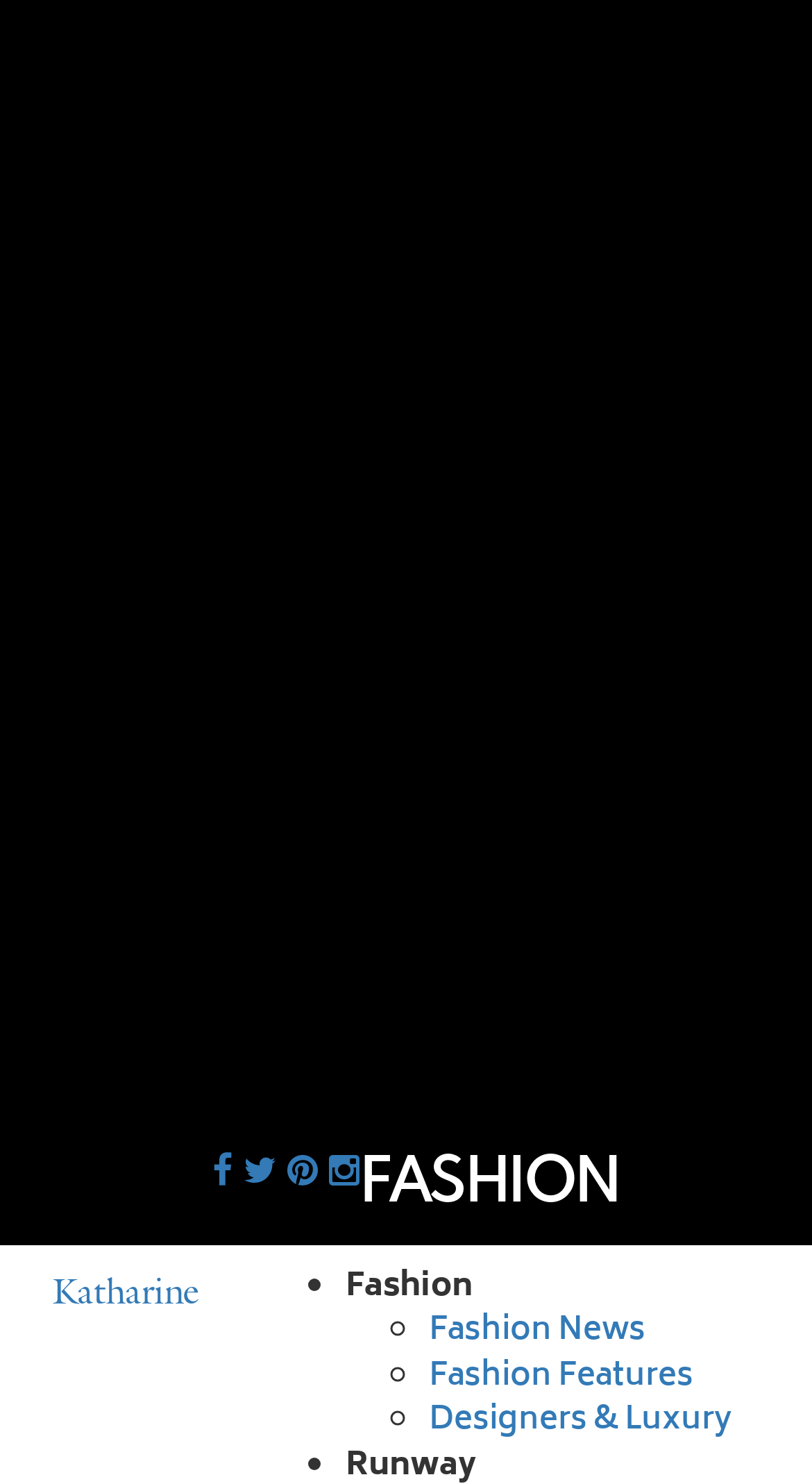What is the last subcategory listed under FASHION?
From the image, provide a succinct answer in one word or a short phrase.

Designers & Luxury